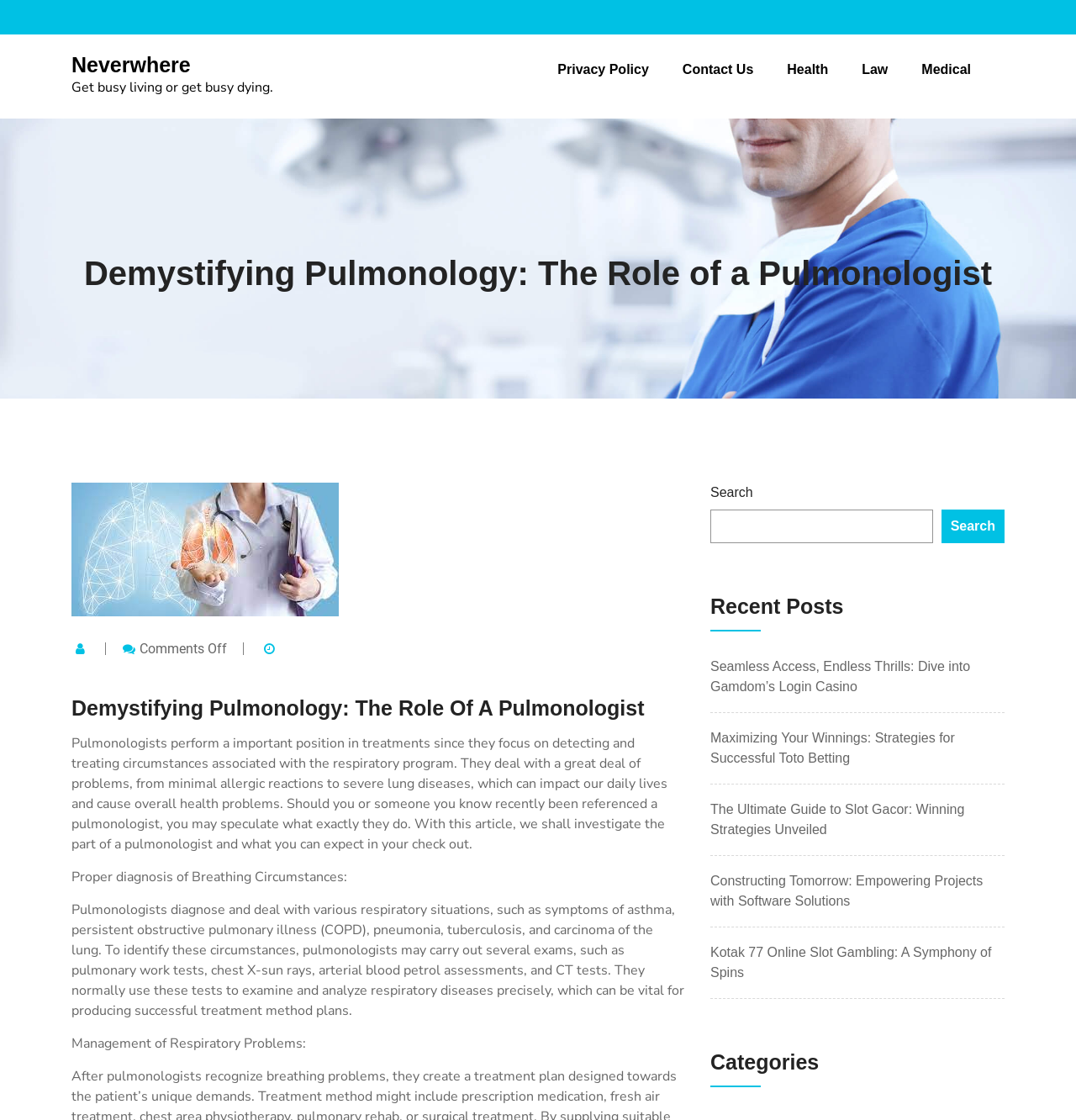Identify the bounding box of the HTML element described as: "Law".

[0.801, 0.038, 0.825, 0.086]